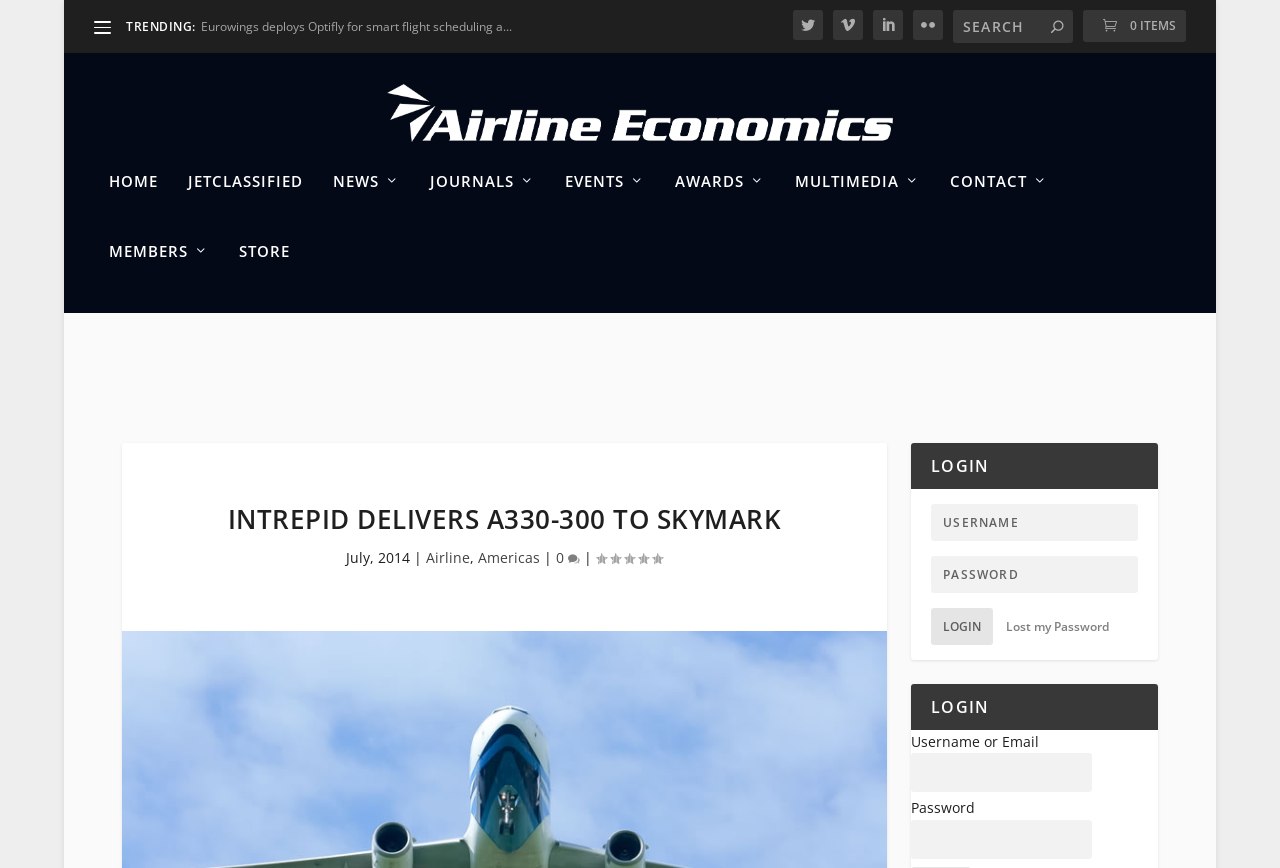Answer the question below in one word or phrase:
What is the purpose of the 'Search for:' box?

Search the website